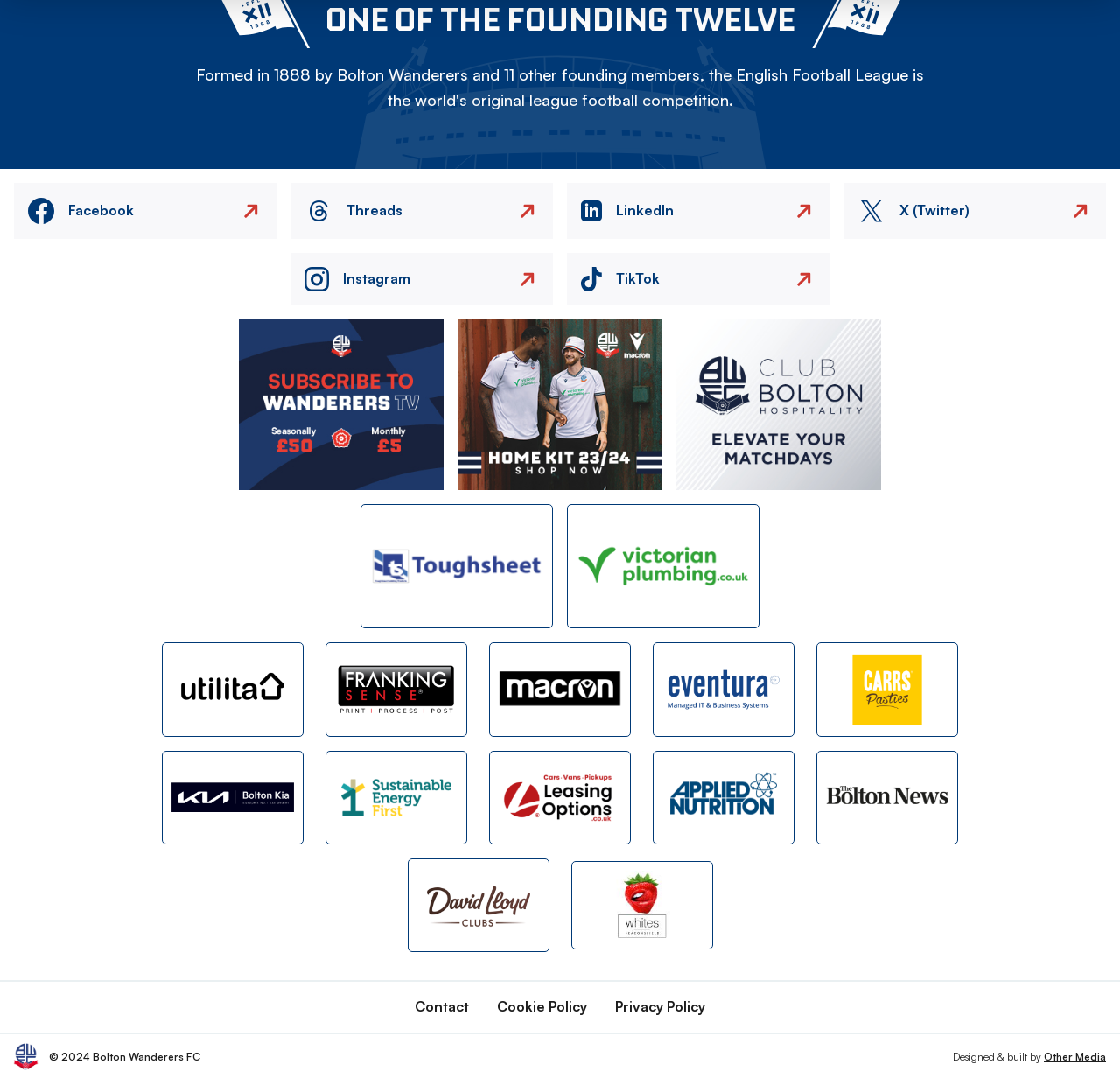What is the name of the company that designed and built the webpage?
Please respond to the question with as much detail as possible.

At the bottom of the webpage, I can see a link with the text 'Designed & built by' followed by another link with the text 'Other Media', which suggests that Other Media is the company that designed and built the webpage.